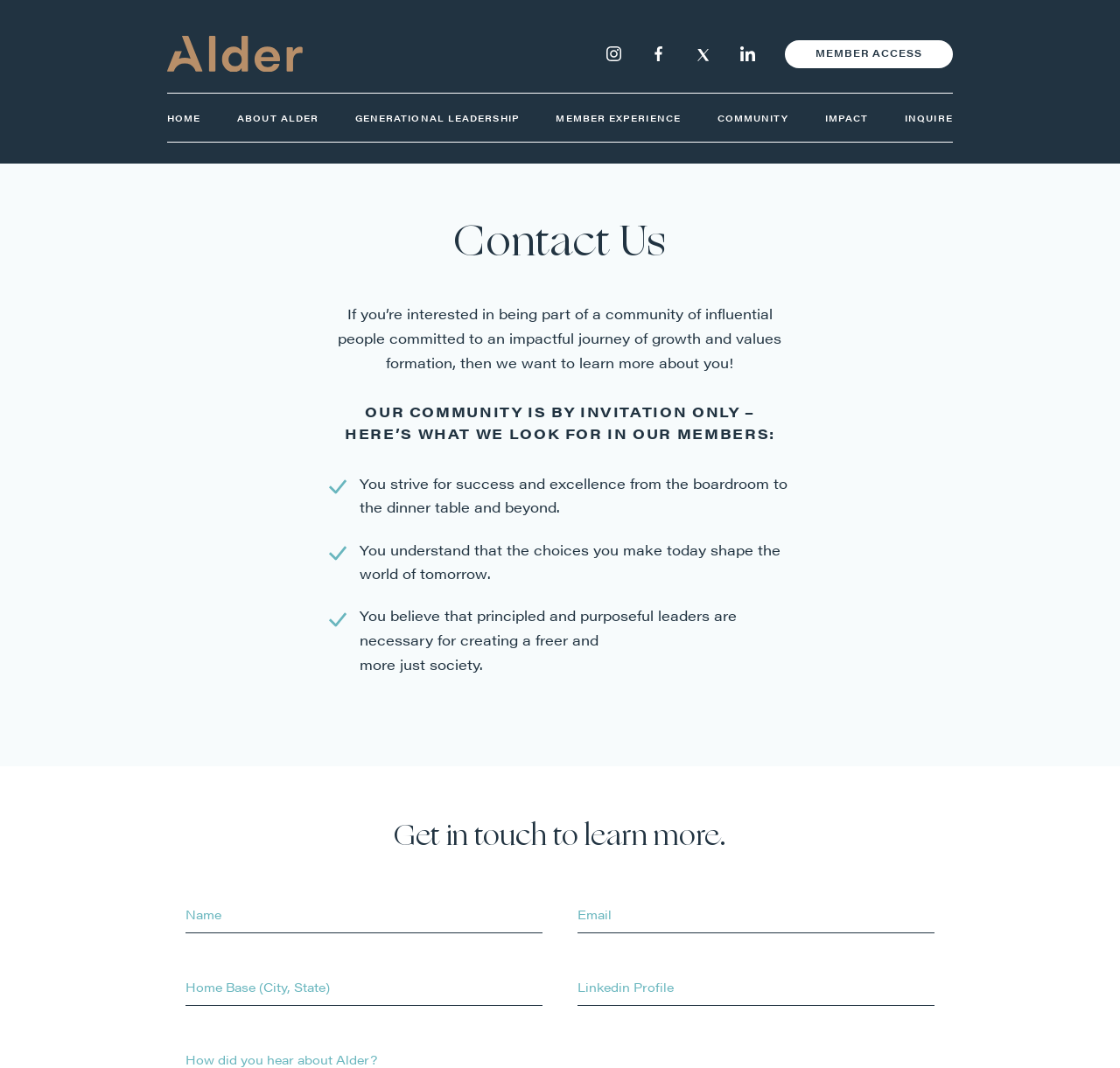Respond to the following question using a concise word or phrase: 
What is the text of the first heading on the page?

Contact Us